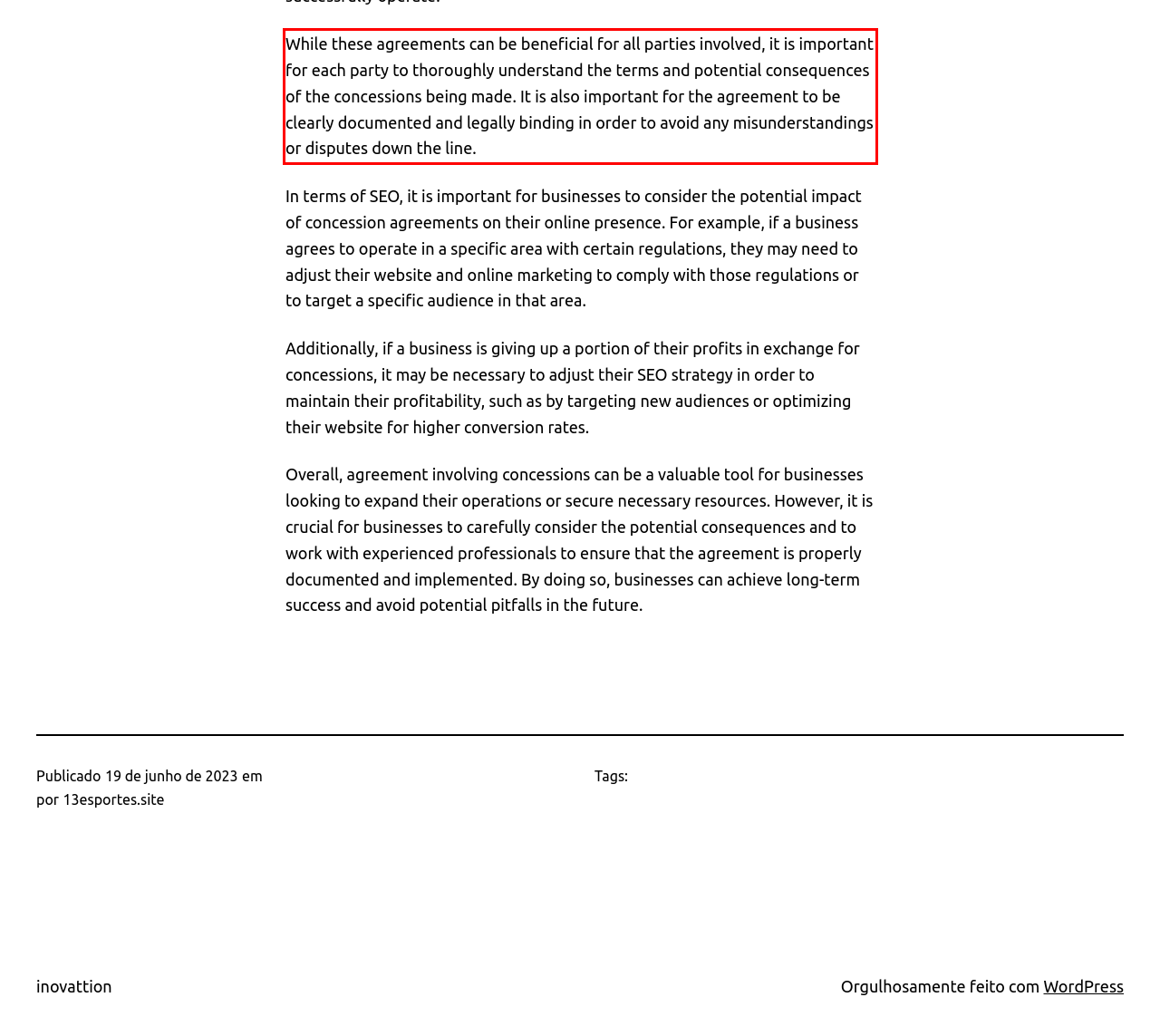Using the provided screenshot, read and generate the text content within the red-bordered area.

While these agreements can be beneficial for all parties involved, it is important for each party to thoroughly understand the terms and potential consequences of the concessions being made. It is also important for the agreement to be clearly documented and legally binding in order to avoid any misunderstandings or disputes down the line.